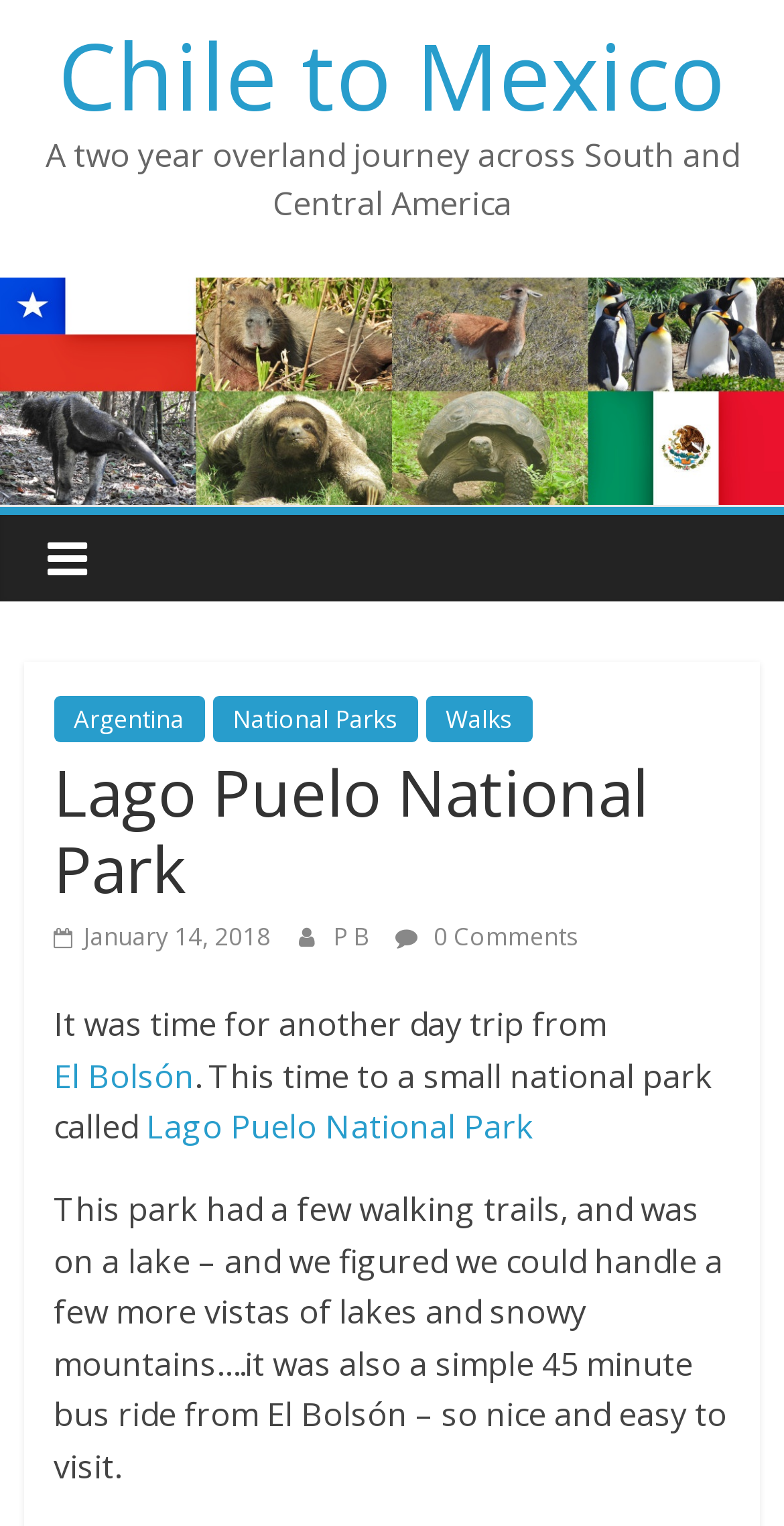What is the name of the town where the author started the day trip?
Please provide a comprehensive and detailed answer to the question.

The name of the town can be found in the link element 'El Bolsón' which is a sub-element of the StaticText element.